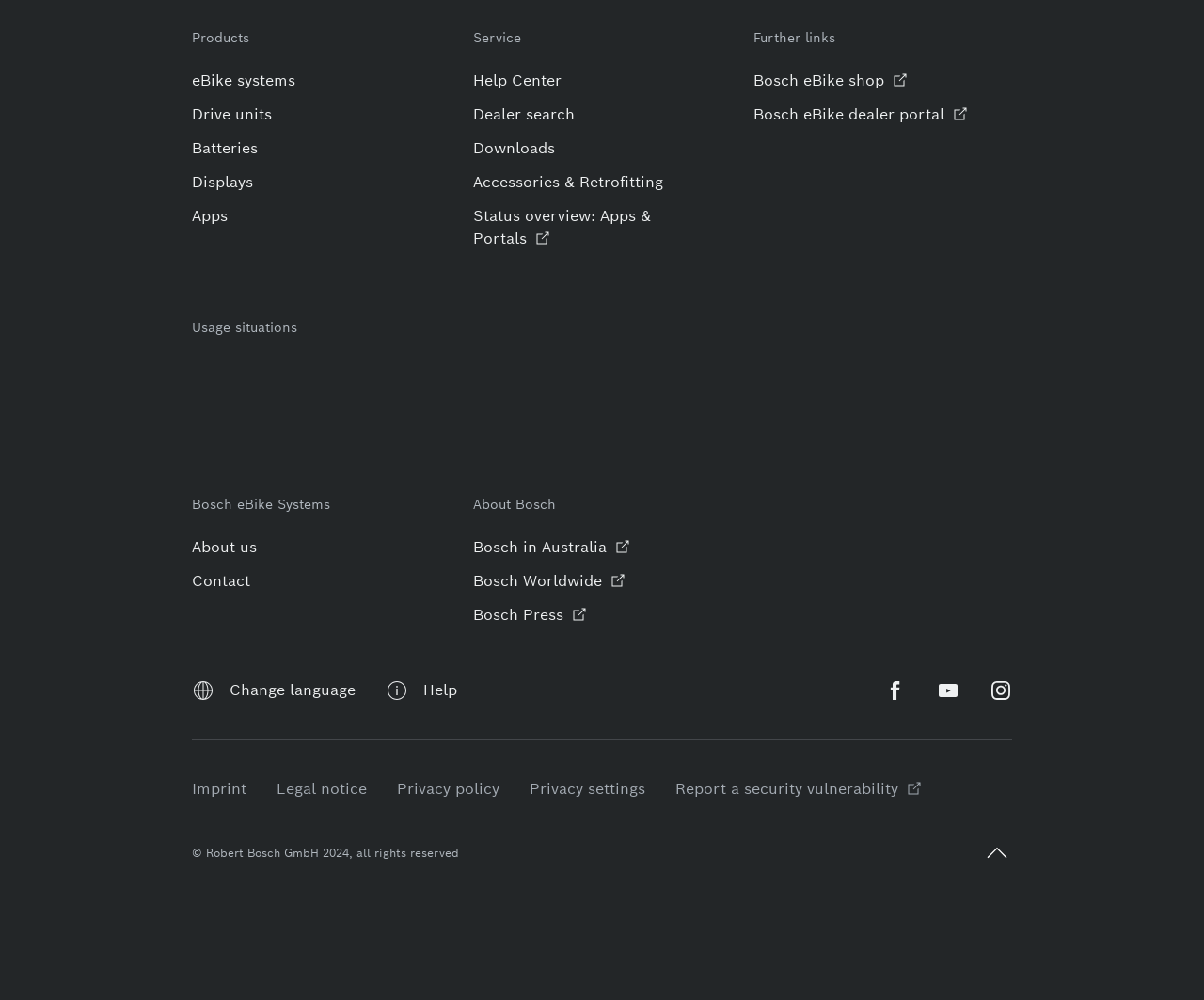Based on the element description "Sport", predict the bounding box coordinates of the UI element.

[0.334, 0.359, 0.491, 0.427]